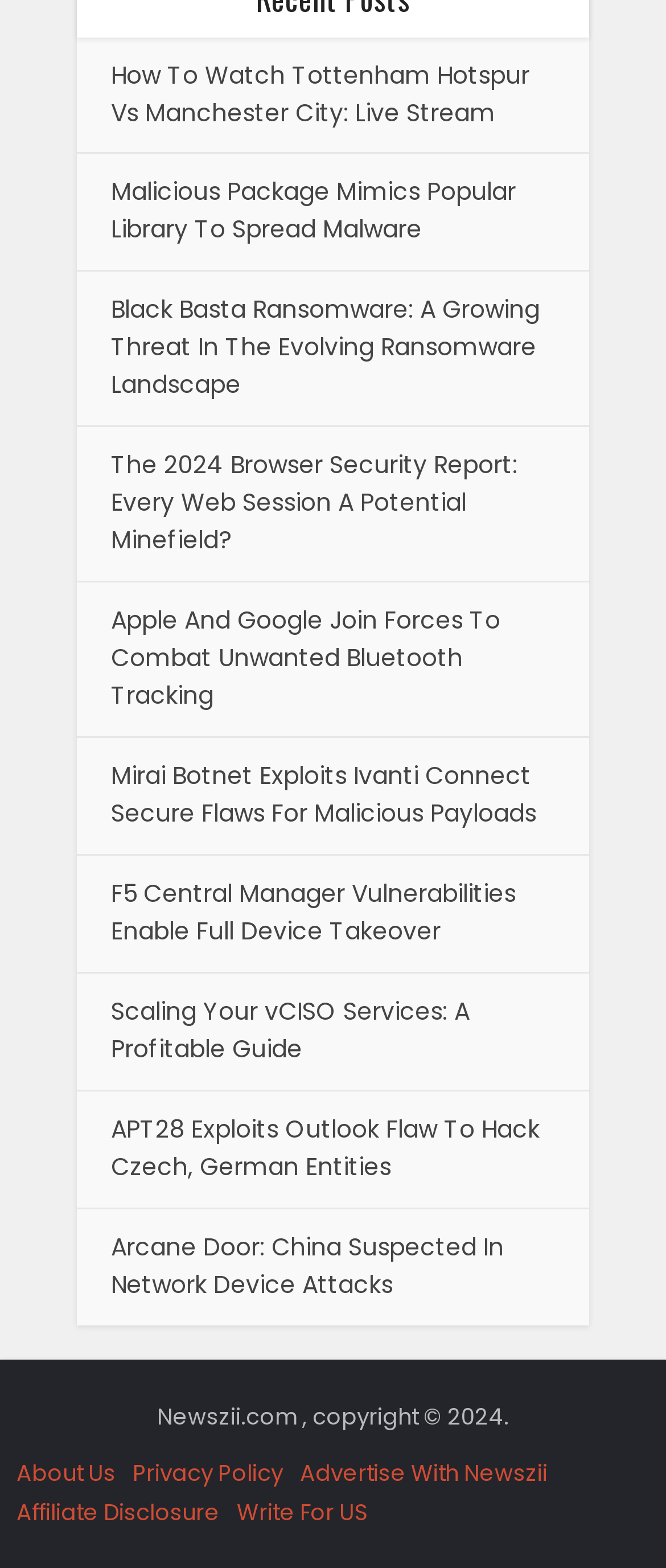What is the name of the website?
Please give a detailed and elaborate answer to the question.

I found the StaticText element with the text 'Newszii.com, copyright © 2024.' which indicates the name of the website.